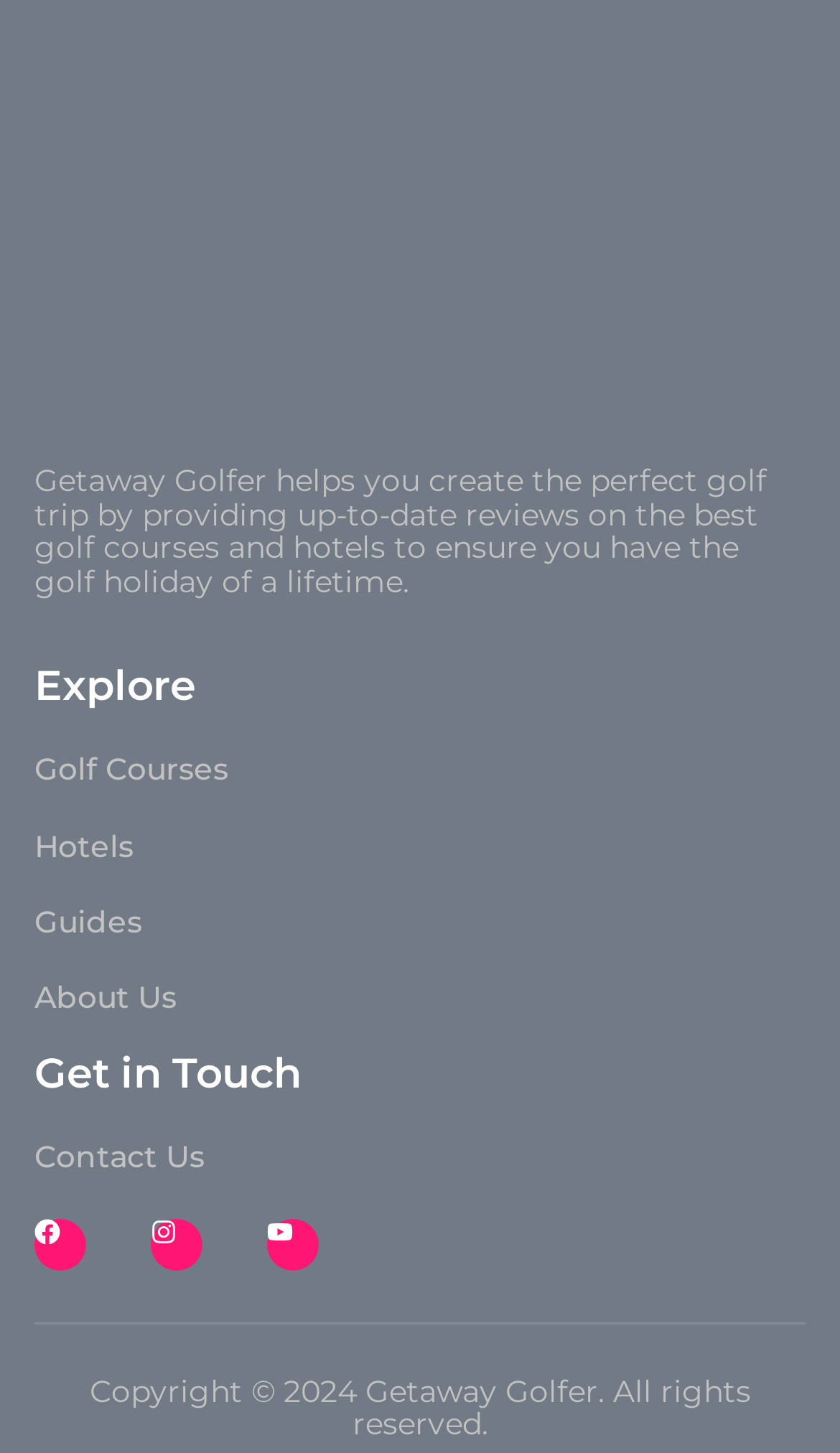Find the bounding box coordinates for the area that should be clicked to accomplish the instruction: "Learn more about Getaway Golfer".

[0.041, 0.624, 0.169, 0.647]